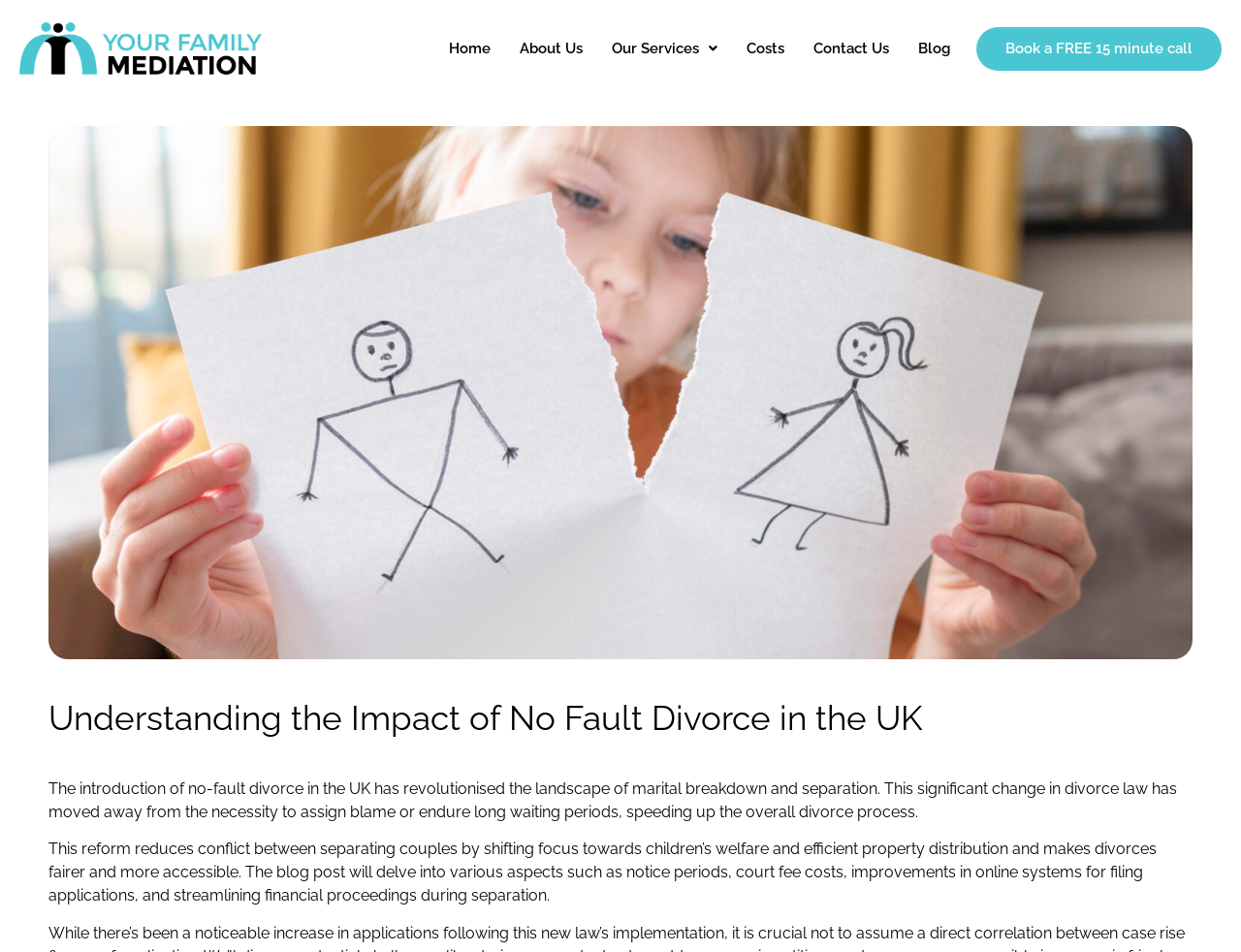Locate the bounding box of the UI element described by: "alt="Your Family Mediation"" in the given webpage screenshot.

[0.016, 0.023, 0.211, 0.079]